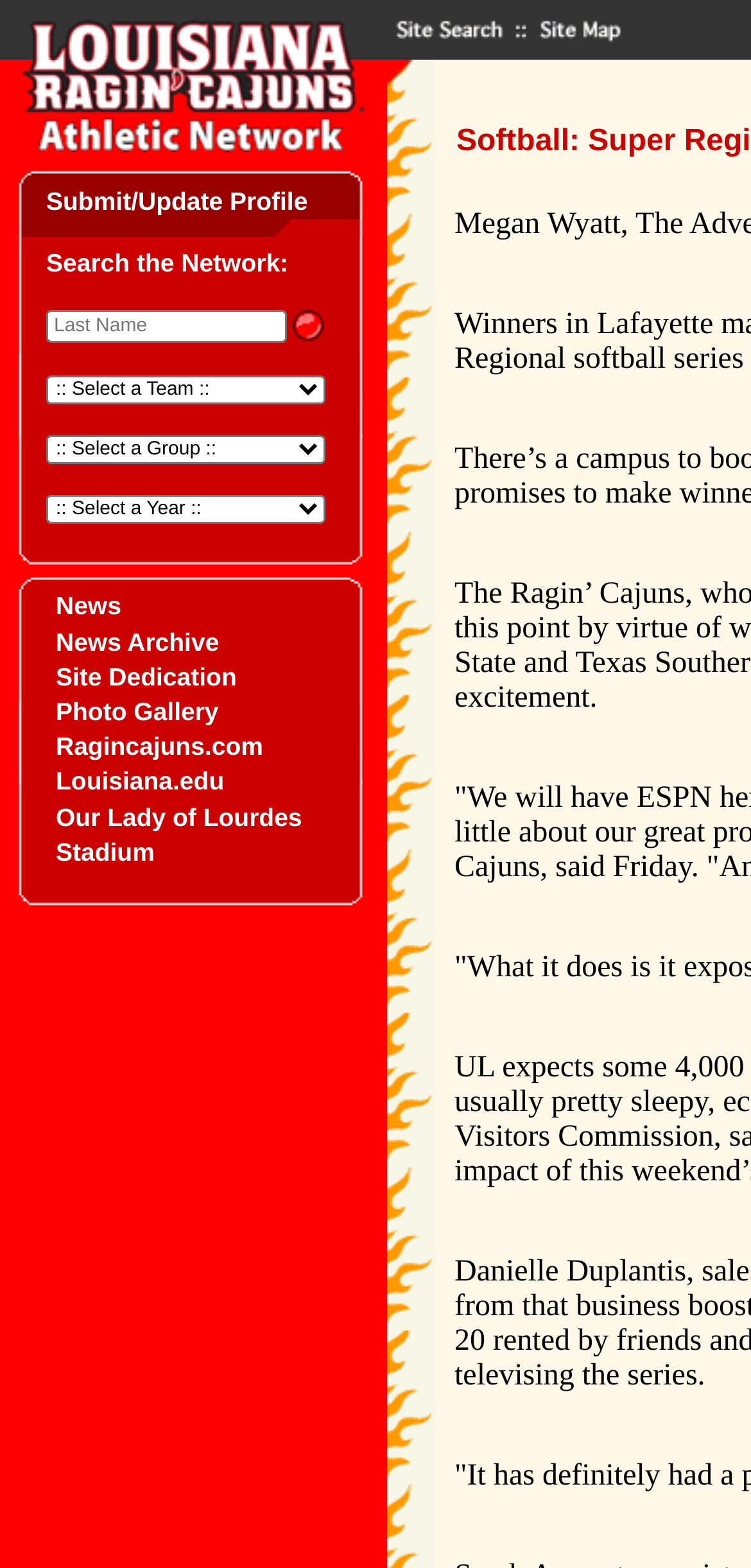Please examine the image and provide a detailed answer to the question: How many comboboxes are in the search form?

In the search form, I found three comboboxes, which are used to select a team, a group, and a year. These comboboxes are located inside the LayoutTableCell elements with the corresponding labels.